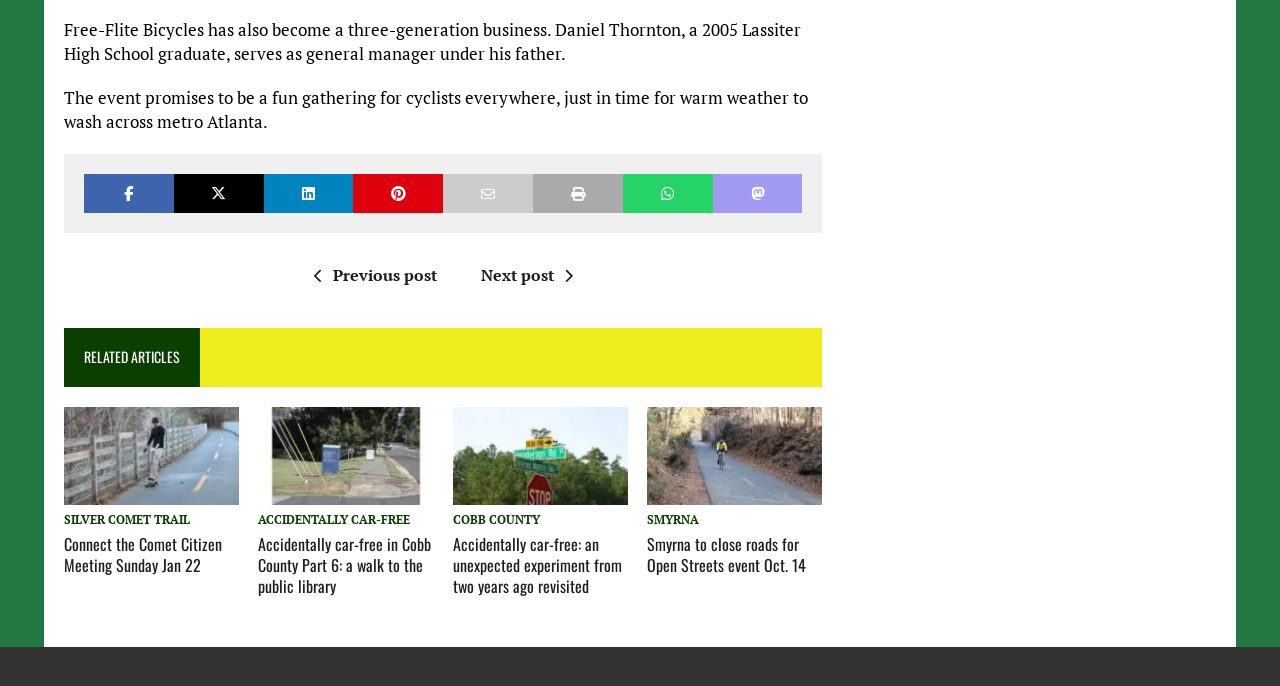Locate the bounding box for the described UI element: "Smyrna". Ensure the coordinates are four float numbers between 0 and 1, formatted as [left, top, right, bottom].

[0.505, 0.746, 0.546, 0.768]